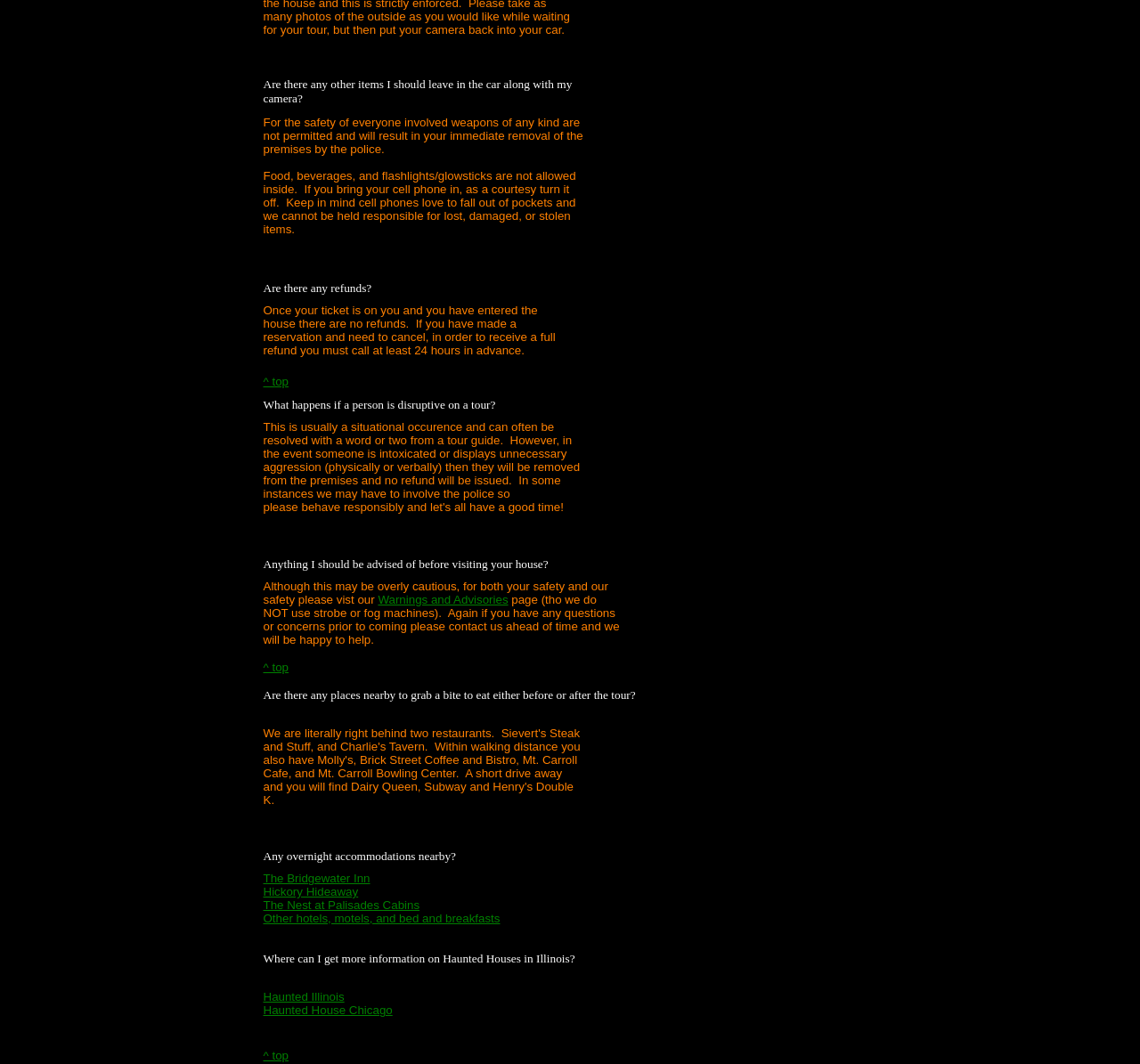Please locate the bounding box coordinates of the element that needs to be clicked to achieve the following instruction: "Get more information on Haunted Houses in Illinois". The coordinates should be four float numbers between 0 and 1, i.e., [left, top, right, bottom].

[0.231, 0.931, 0.302, 0.943]